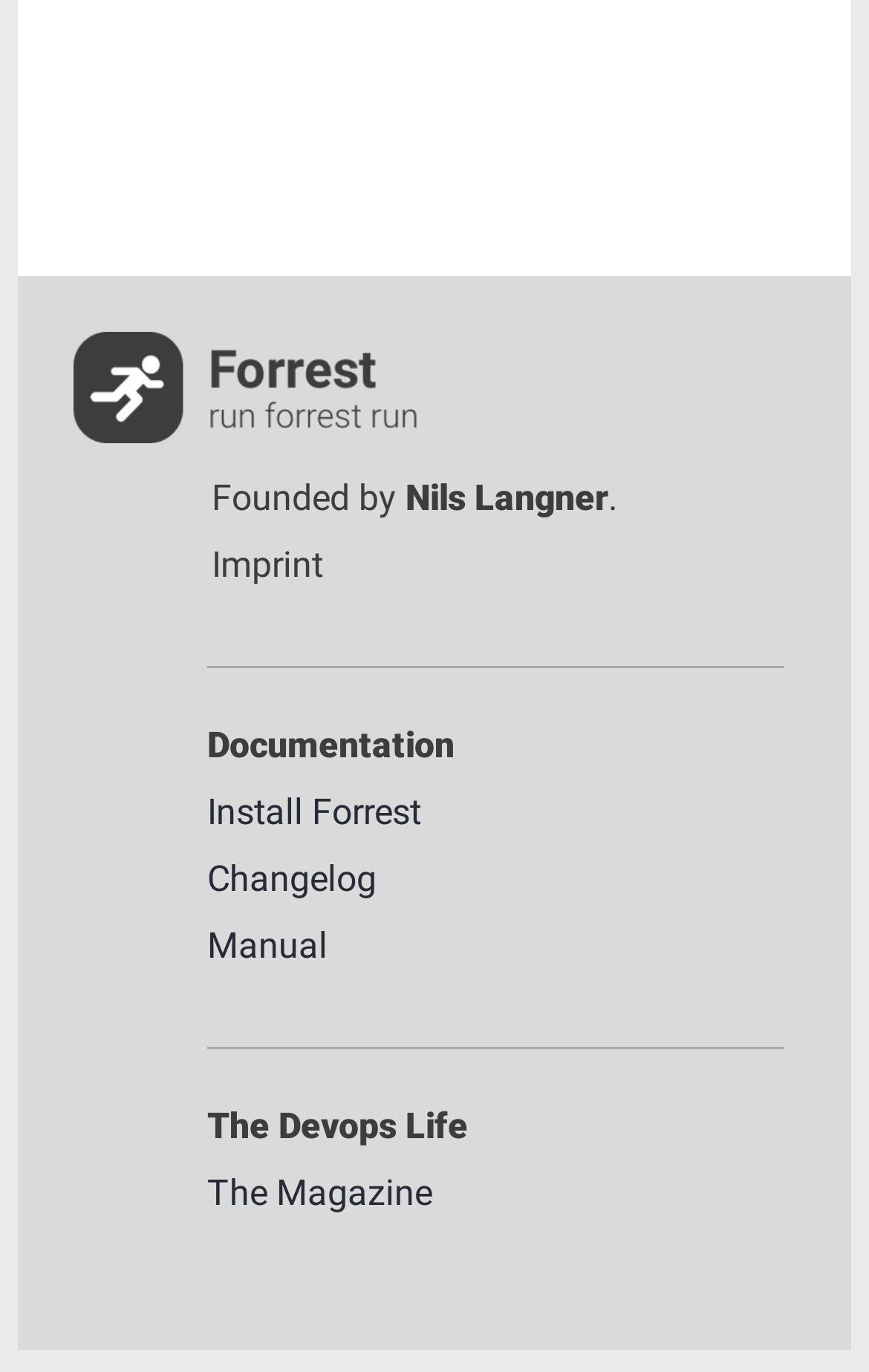From the webpage screenshot, identify the region described by aria-label="News Categories". Provide the bounding box coordinates as (top-left x, top-left y, bottom-right x, bottom-right y), with each value being a floating point number between 0 and 1.

None